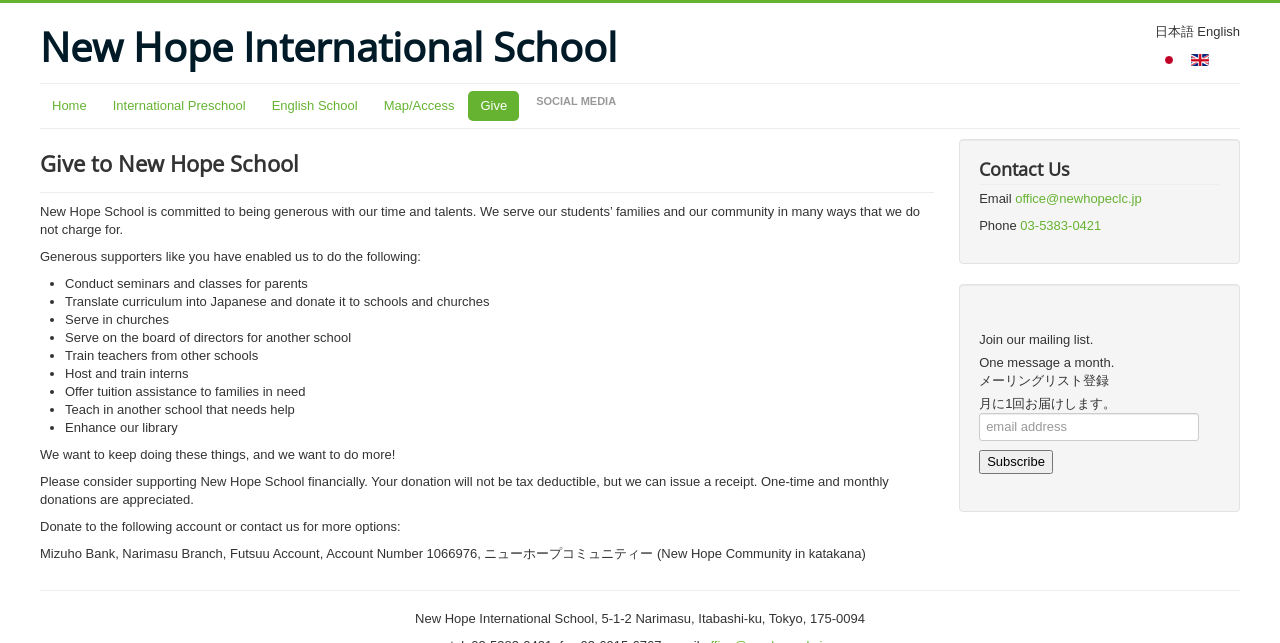Give a one-word or short-phrase answer to the following question: 
What is the name of the school?

New Hope International School